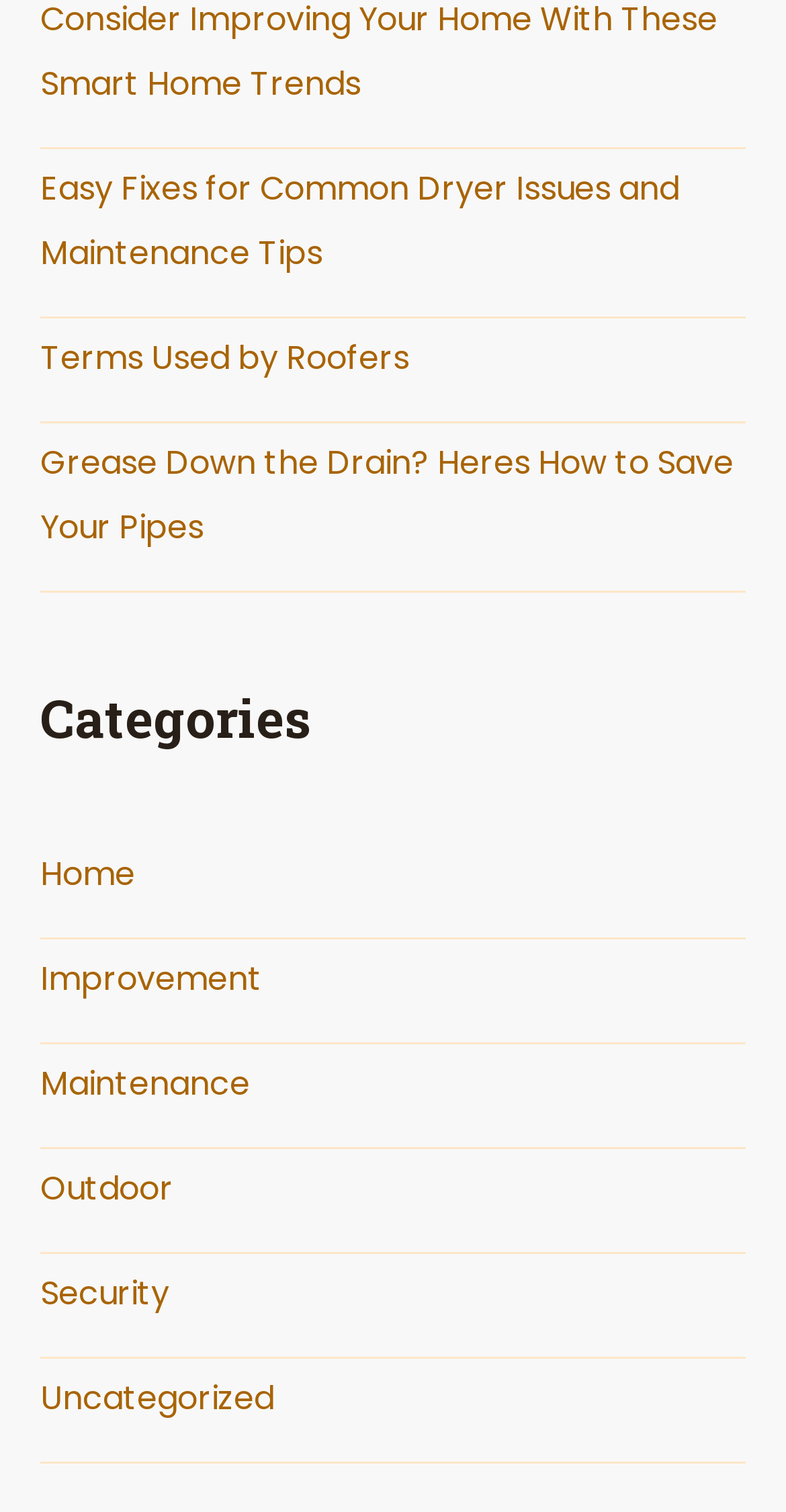What is the main topic of the first link?
Look at the image and respond to the question as thoroughly as possible.

The first link on the webpage has the text 'Easy Fixes for Common Dryer Issues and Maintenance Tips', which suggests that the main topic of this link is related to dryer issues and their maintenance.